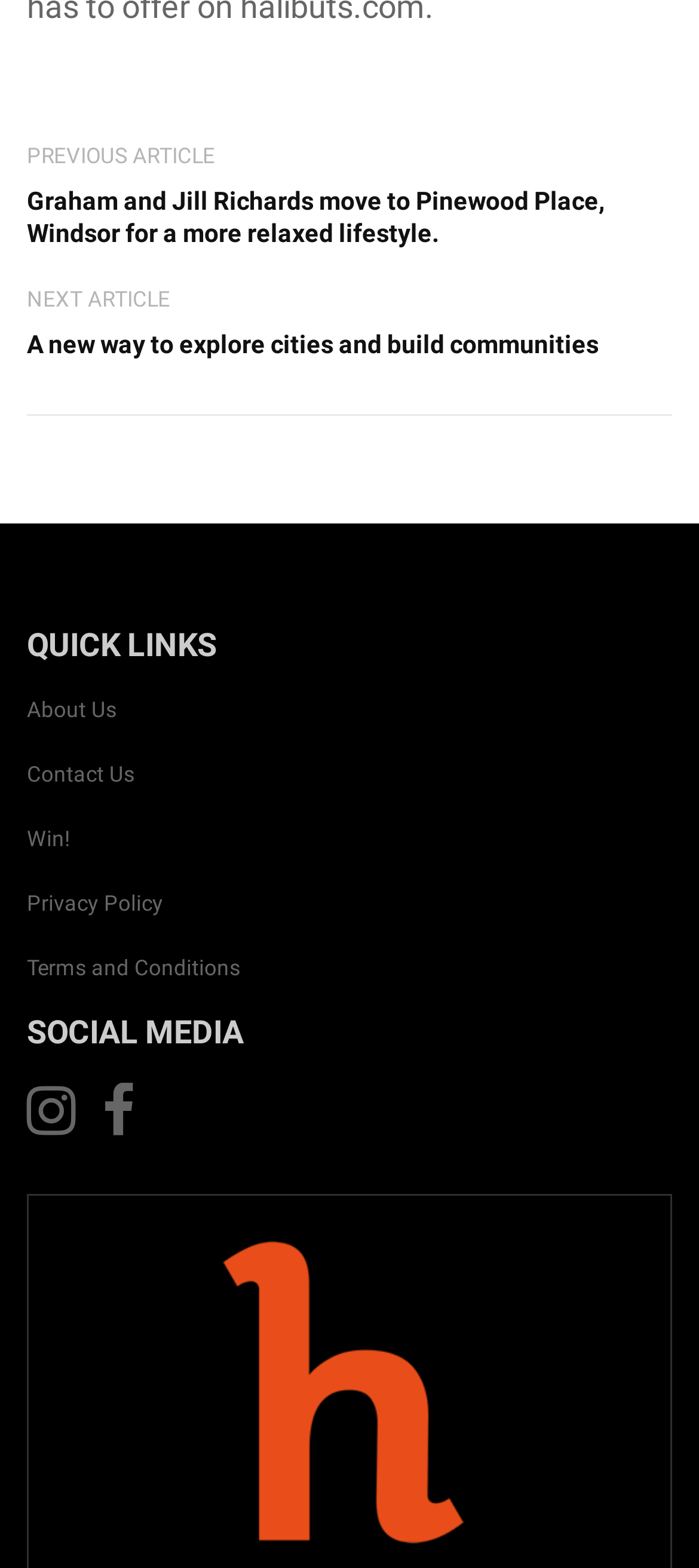Answer the question below using just one word or a short phrase: 
What are the quick links?

About Us, Contact Us, etc.